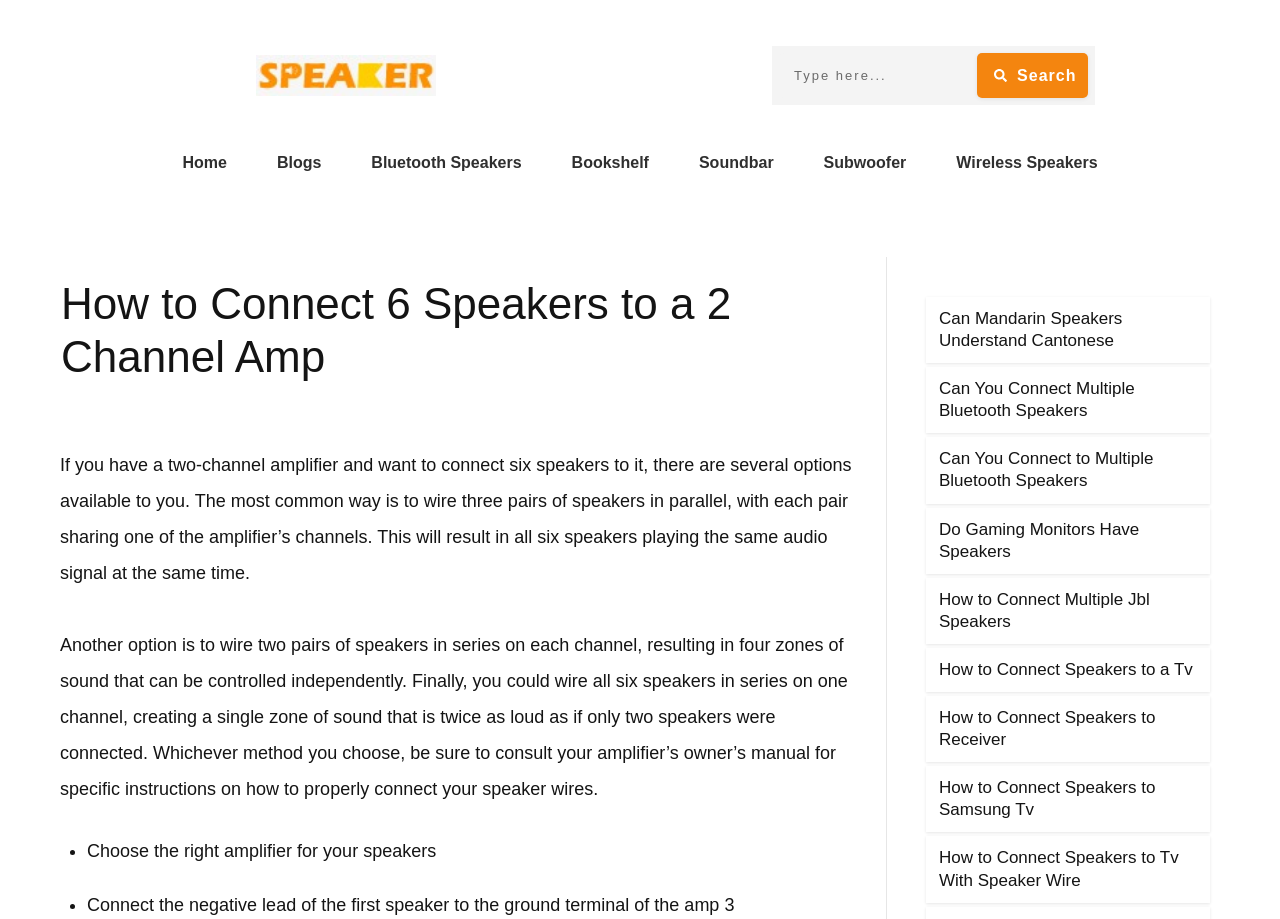Extract the bounding box coordinates of the UI element described: "Bookshelf". Provide the coordinates in the format [left, top, right, bottom] with values ranging from 0 to 1.

[0.447, 0.16, 0.507, 0.195]